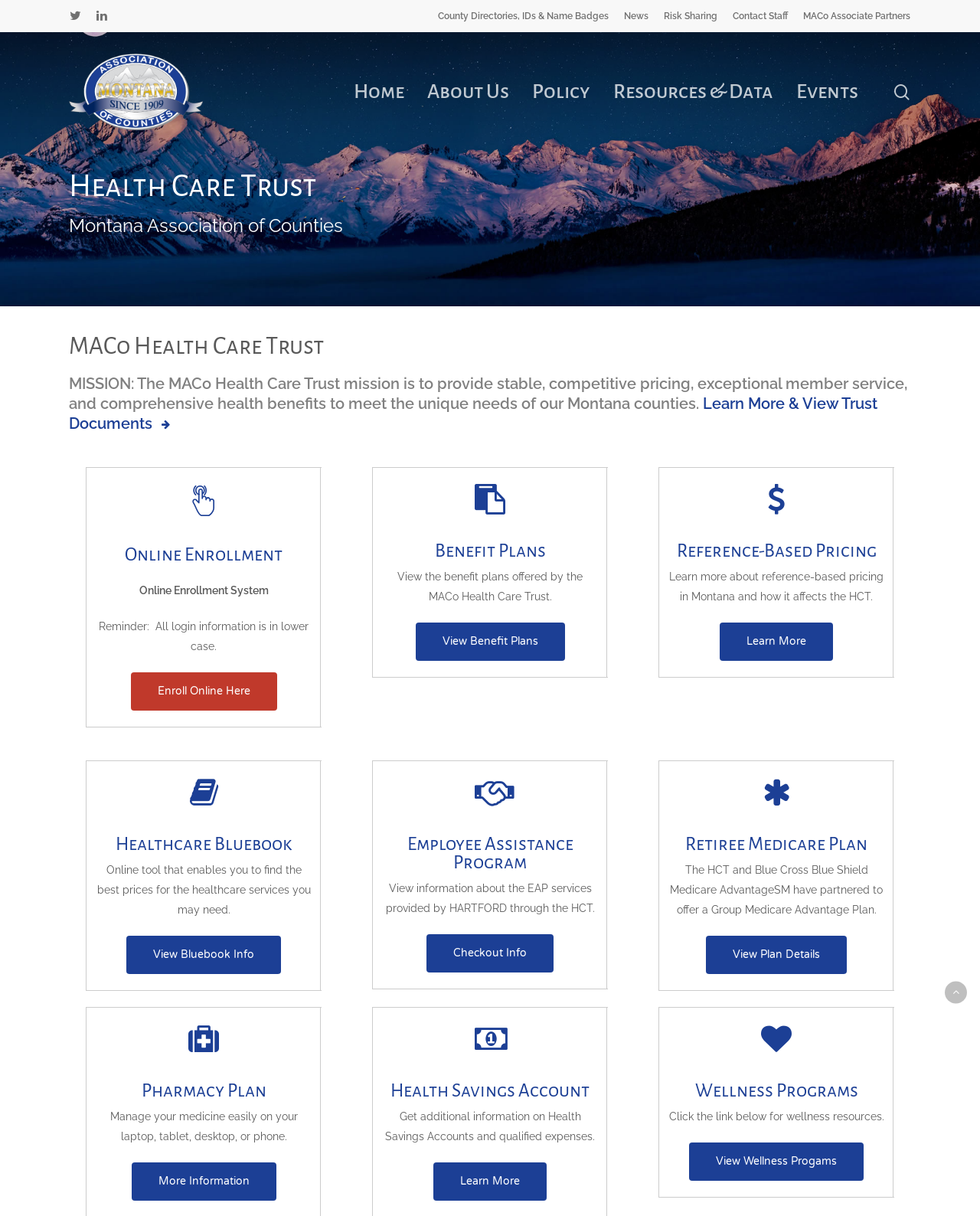Using the elements shown in the image, answer the question comprehensively: What is the name of the organization?

I found the answer by looking at the text content of the element with the bounding box coordinates [0.07, 0.044, 0.207, 0.107], which is 'Montana Association of Counties (MACo)'. This text is likely to be the name of the organization.